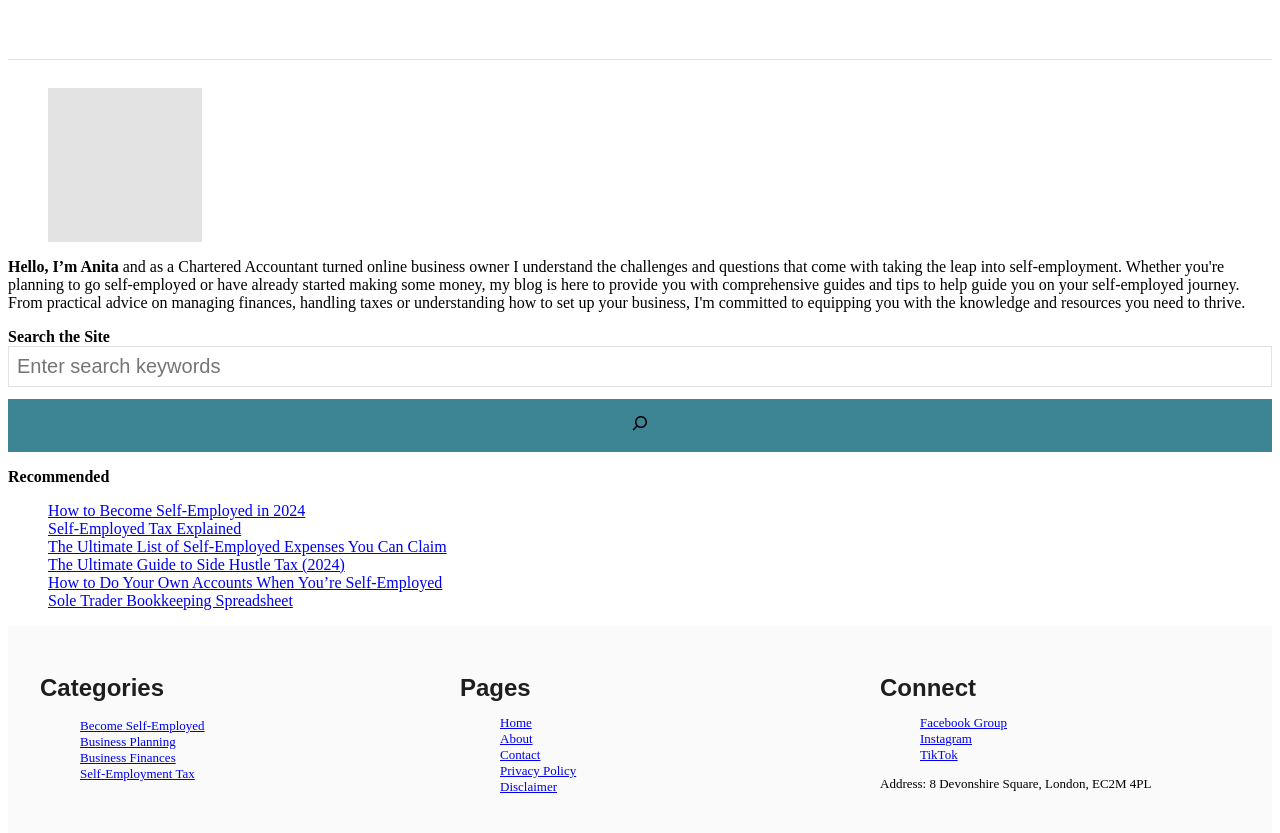What is the address listed on the webpage?
Please provide a full and detailed response to the question.

The address is listed in the StaticText element with a bounding box of [0.688, 0.931, 0.9, 0.949]. The text of this element is 'Address: 8 Devonshire Square, London, EC2M 4PL', which is the address listed on the webpage.